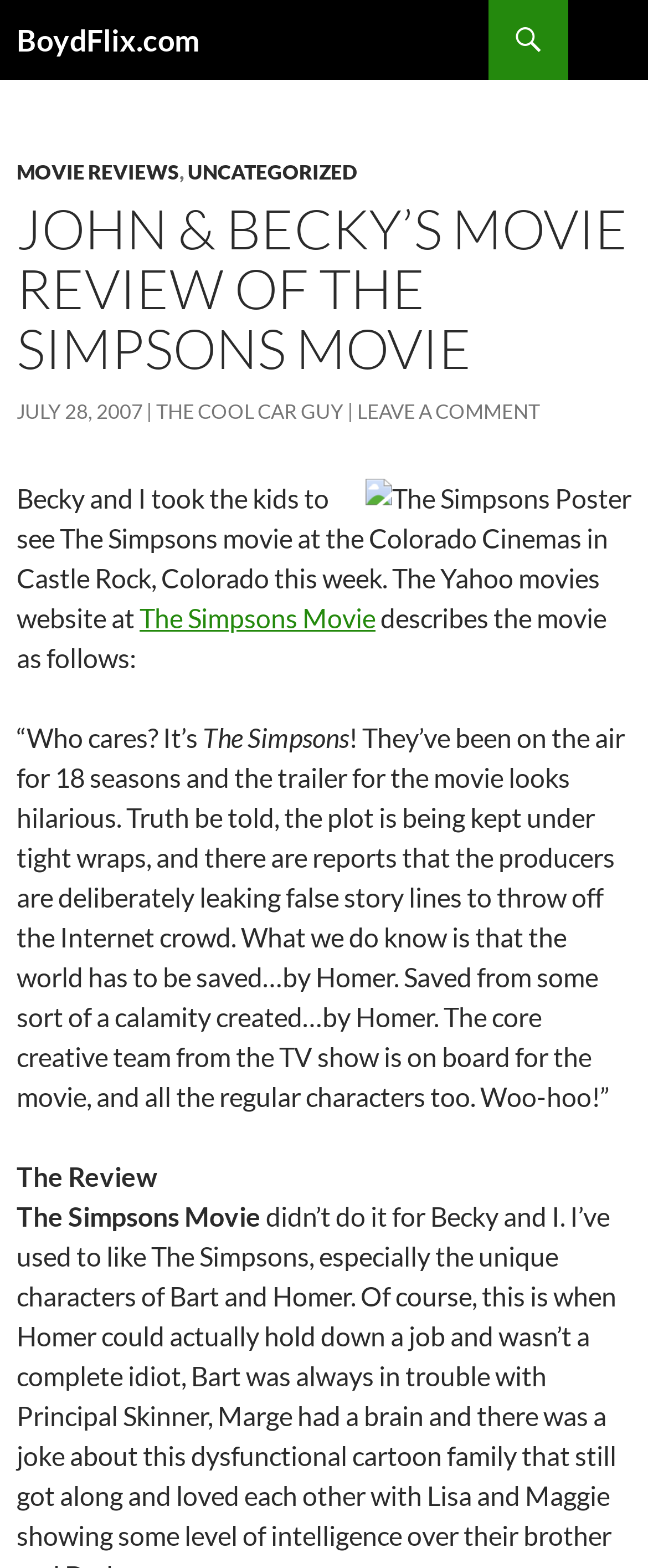Analyze and describe the webpage in a detailed narrative.

This webpage is a movie review of The Simpsons Movie by John and Becky. At the top, there is a heading "BoydFlix.com" which is also a link. Below it, there is a link "SKIP TO CONTENT" followed by a header section that contains links to "MOVIE REVIEWS", "UNCATEGORIZED", and the title of the review "JOHN & BECKY’S MOVIE REVIEW OF THE SIMPSONS MOVIE". 

To the right of the title, there is a link "JULY 28, 2007" which indicates the date of the review. Below it, there are links to "THE COOL CAR GUY" and "LEAVE A COMMENT". 

On the right side of the page, there is an image of The Simpsons Poster. Below the image, there is a paragraph of text that describes the reviewer's experience of watching the movie with their kids. The text also includes a link to "The Simpsons Movie". 

The review continues with a quote from the Yahoo movies website, followed by the reviewer's opinion of the movie. The text is divided into several paragraphs, with the main review section titled "The Review". The review discusses the plot of the movie, the creative team, and the regular characters.